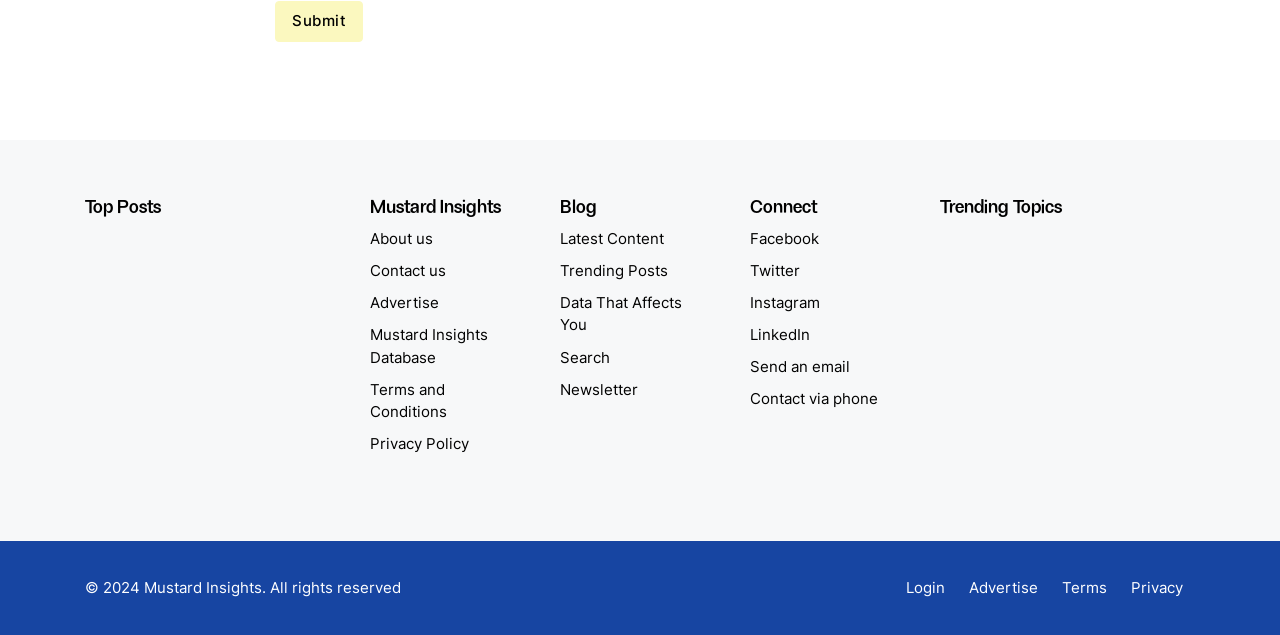Based on the image, give a detailed response to the question: What is the last item in the 'Top Posts' section?

I looked at the links under the 'Blog' heading, which is related to 'Top Posts', and found that the last item is the 'Search' link.